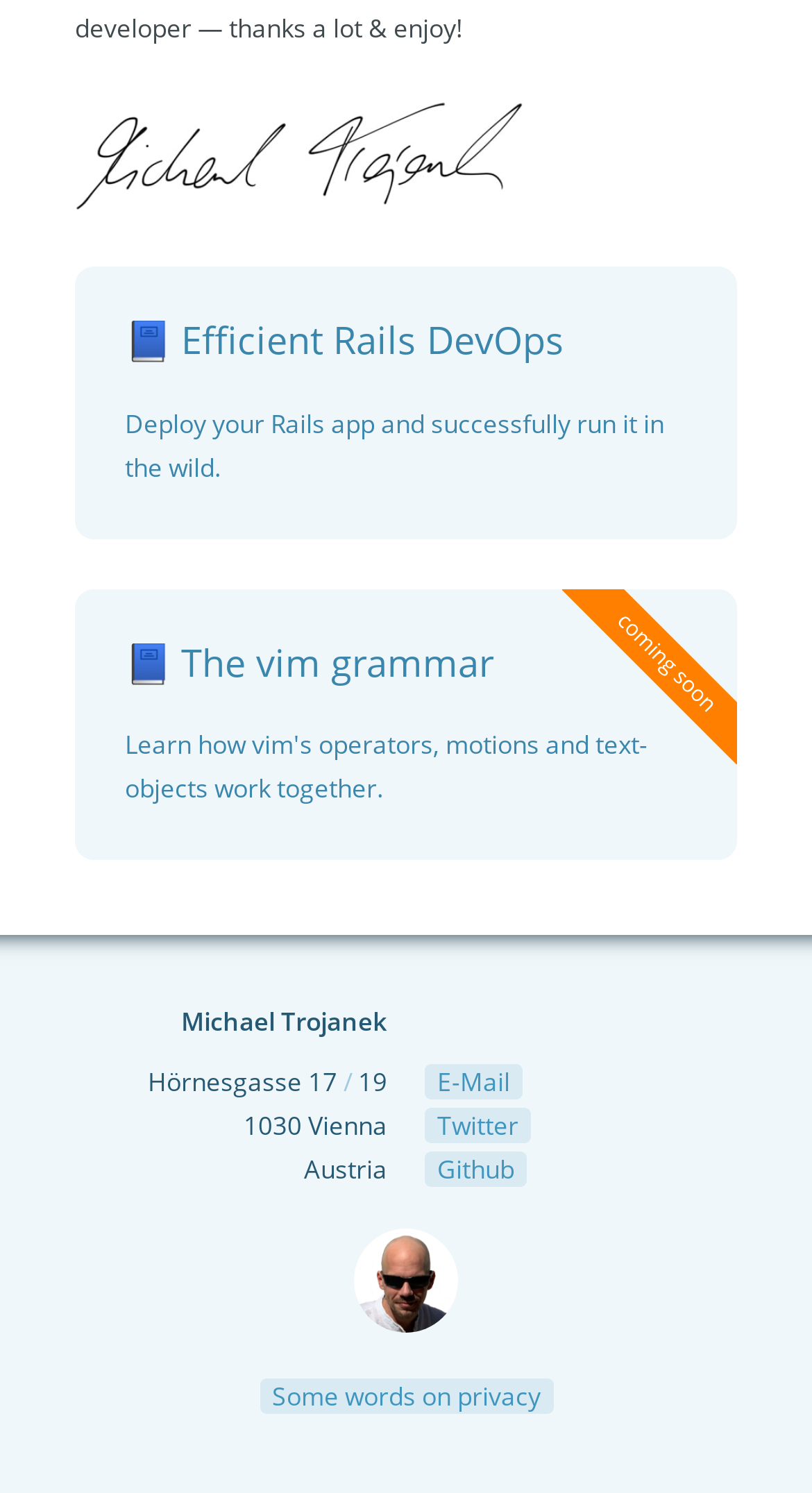Using the description "Twitter", locate and provide the bounding box of the UI element.

[0.523, 0.743, 0.654, 0.766]